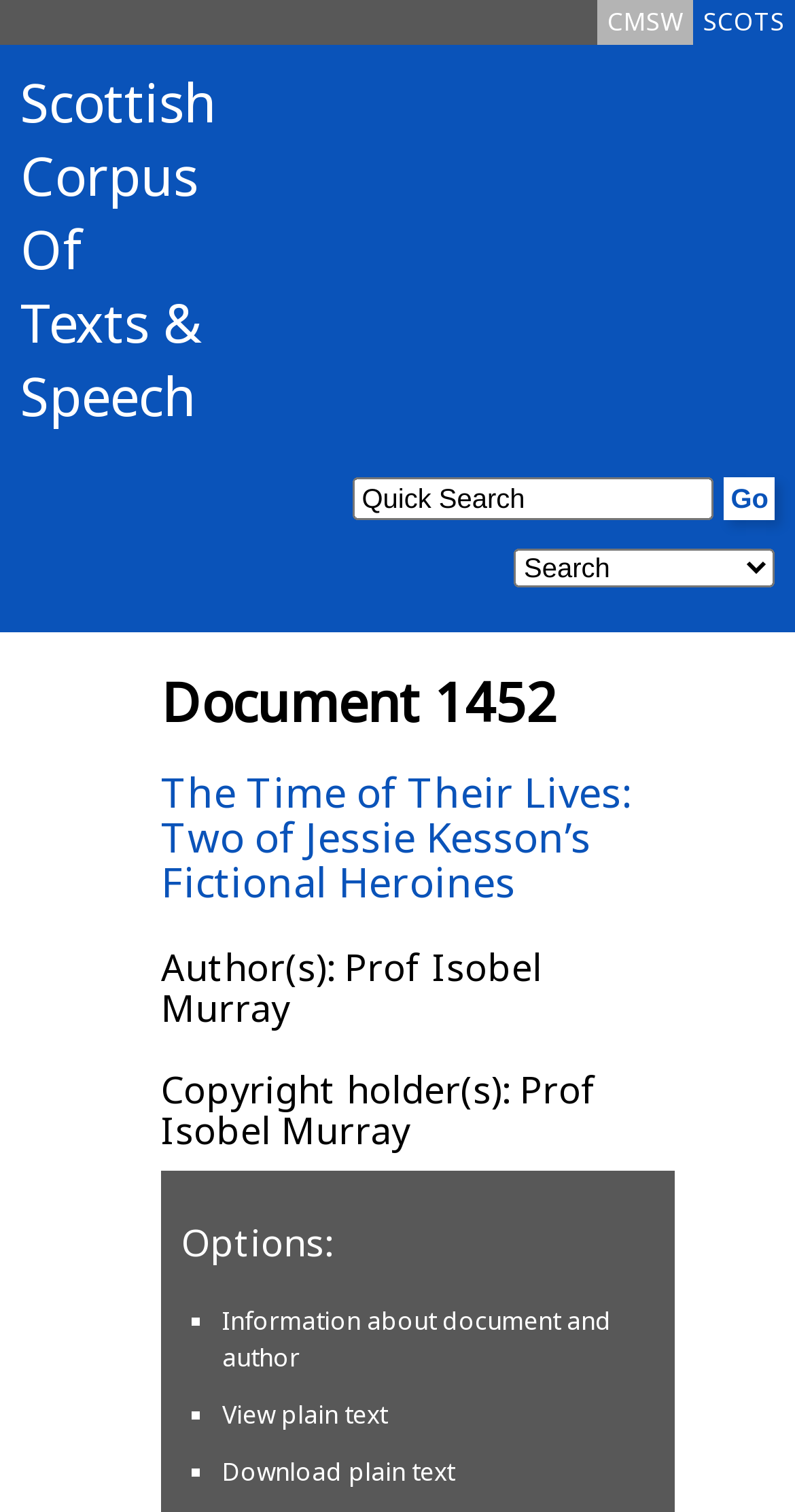What is the name of the corpus?
Please respond to the question thoroughly and include all relevant details.

I found the answer by looking at the heading element with the text 'Scottish Corpus Of Texts & Speech' which is a link and also has two static text elements 'Texts &' and 'Speech' inside it.